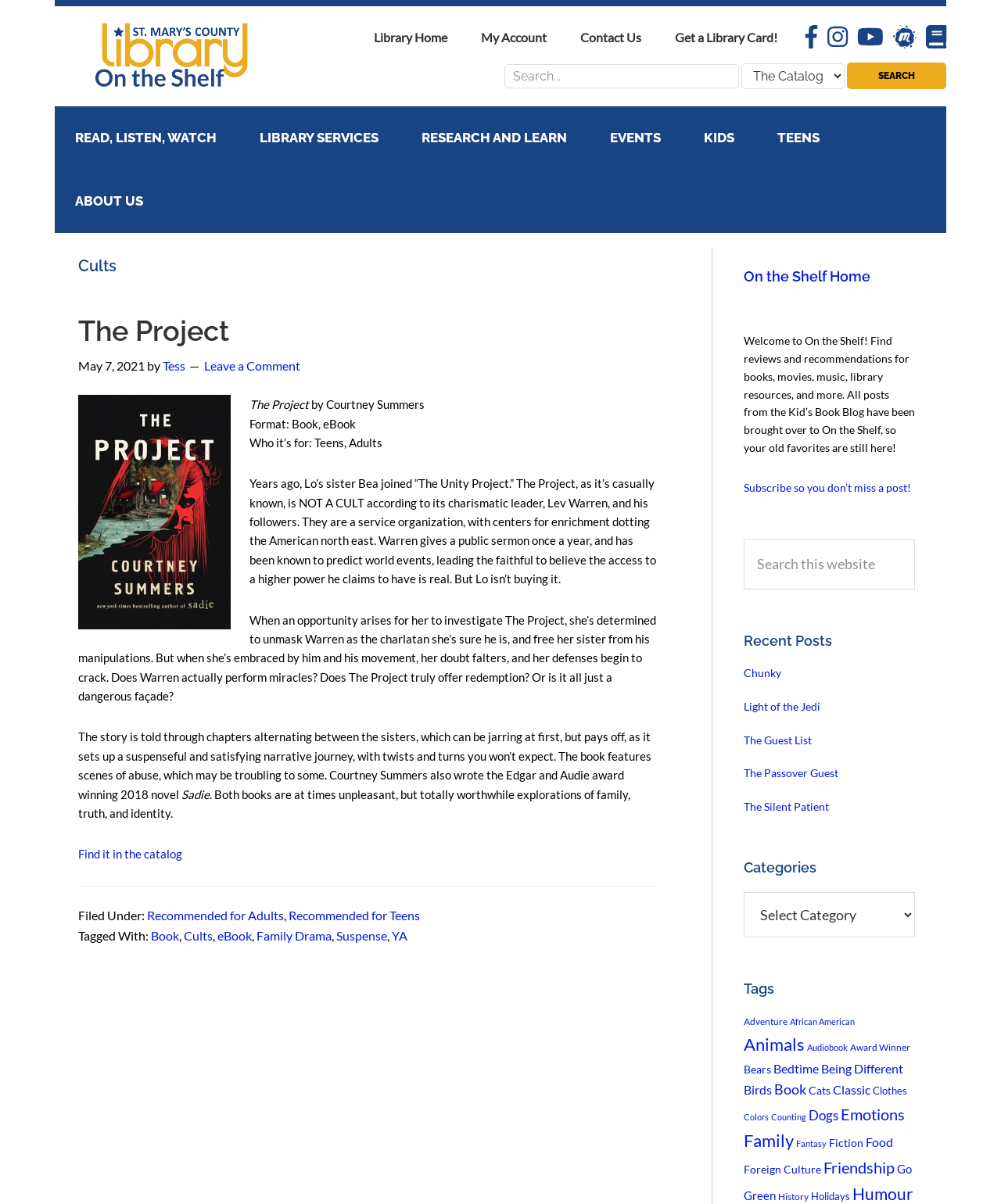Answer in one word or a short phrase: 
What is the format of the book 'The Project'?

Book, eBook